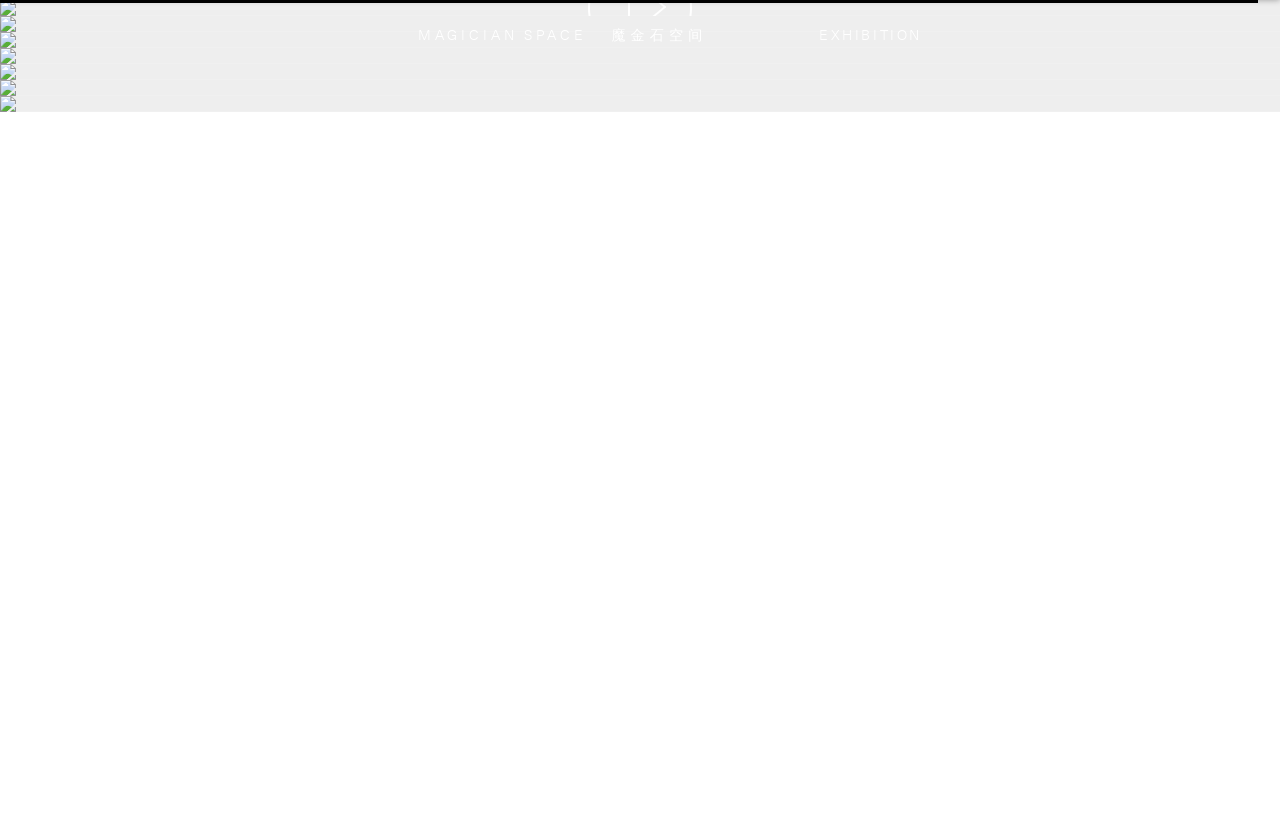Reply to the question with a single word or phrase:
What is the name of the gallery?

MAGICIAN SPACE